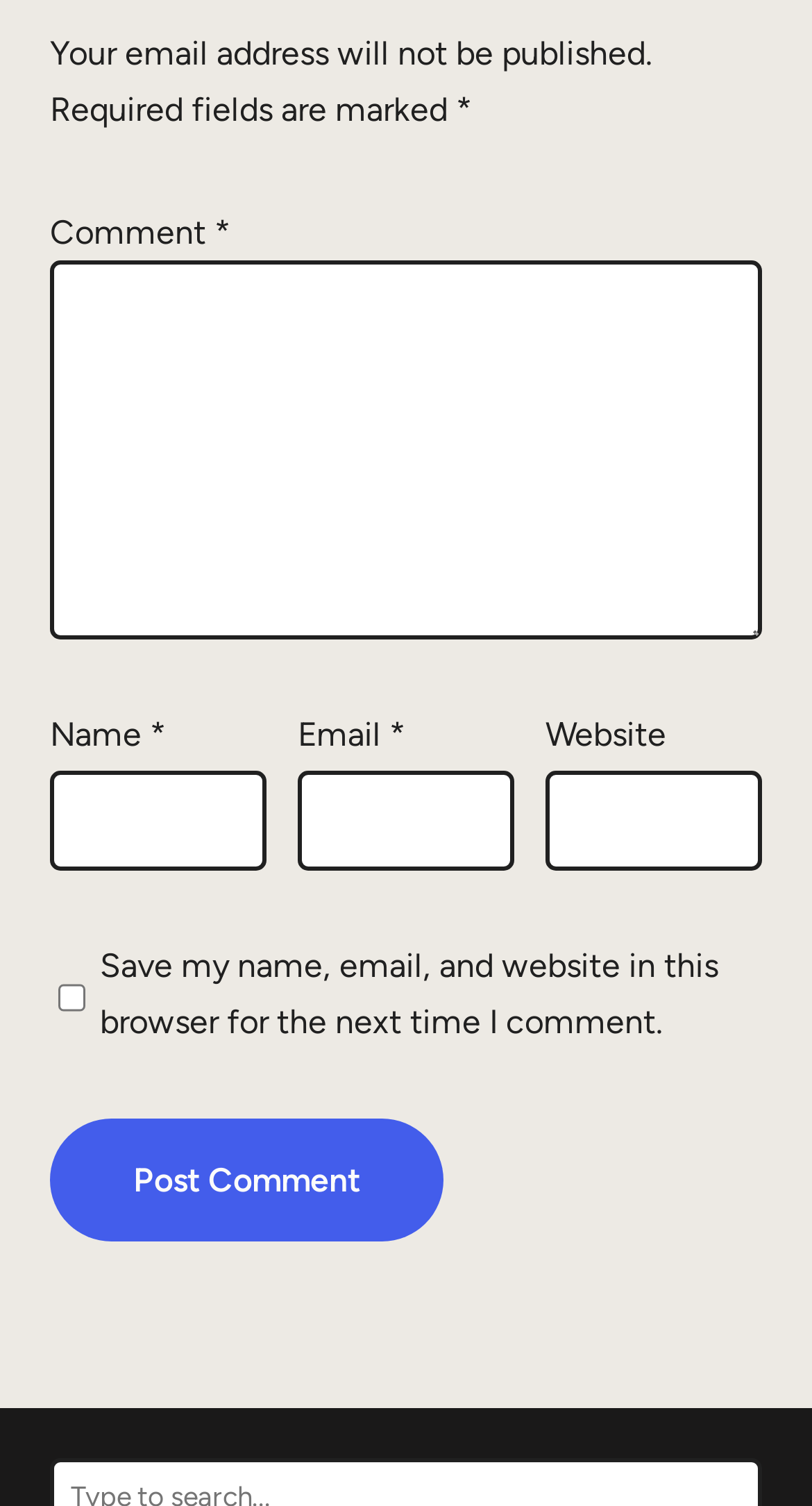Based on the element description, predict the bounding box coordinates (top-left x, top-left y, bottom-right x, bottom-right y) for the UI element in the screenshot: name="submit" value="Post Comment"

[0.062, 0.742, 0.546, 0.824]